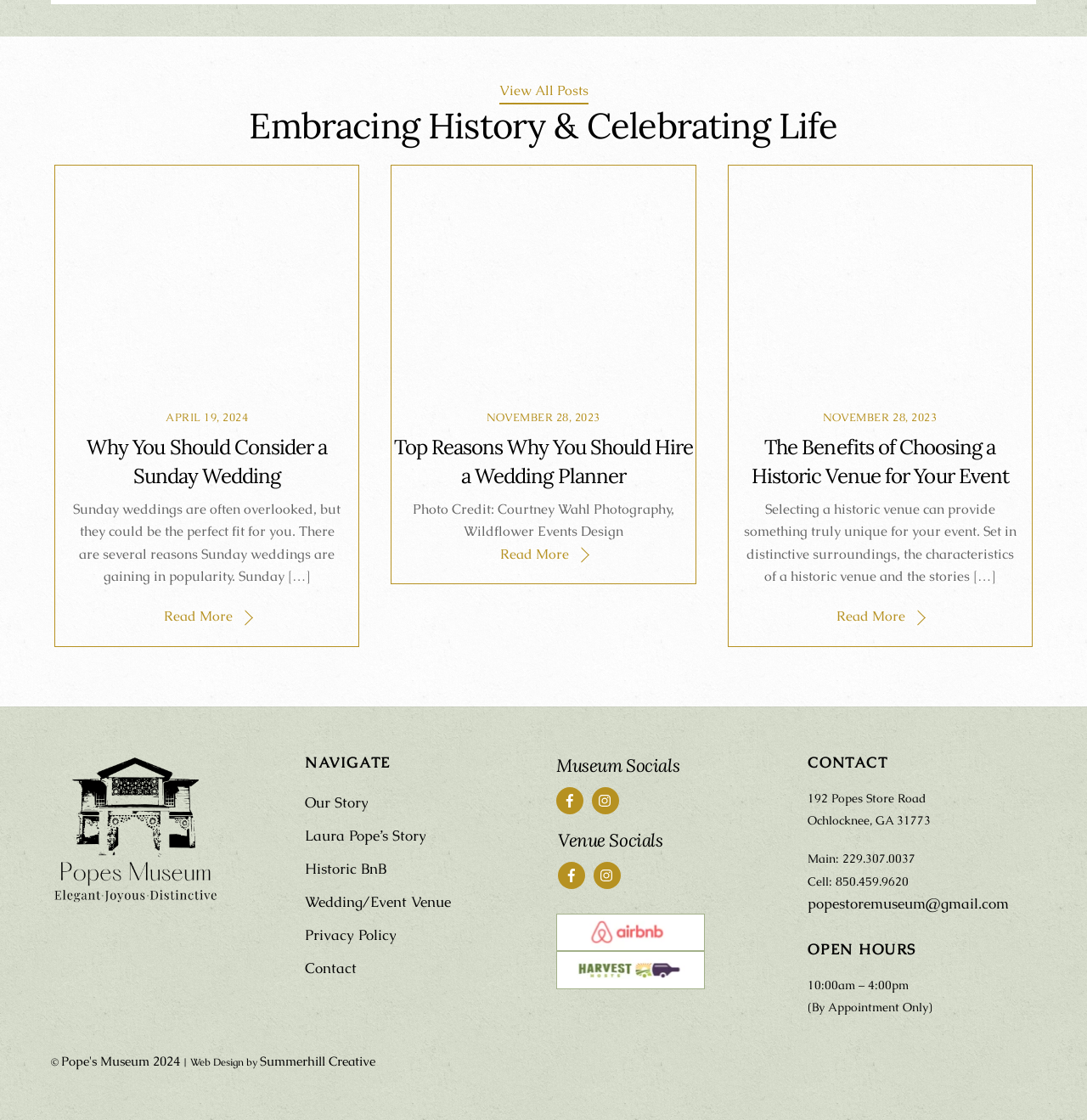Using the webpage screenshot, find the UI element described by Facebook. Provide the bounding box coordinates in the format (top-left x, top-left y, bottom-right x, bottom-right y), ensuring all values are floating point numbers between 0 and 1.

[0.512, 0.702, 0.537, 0.727]